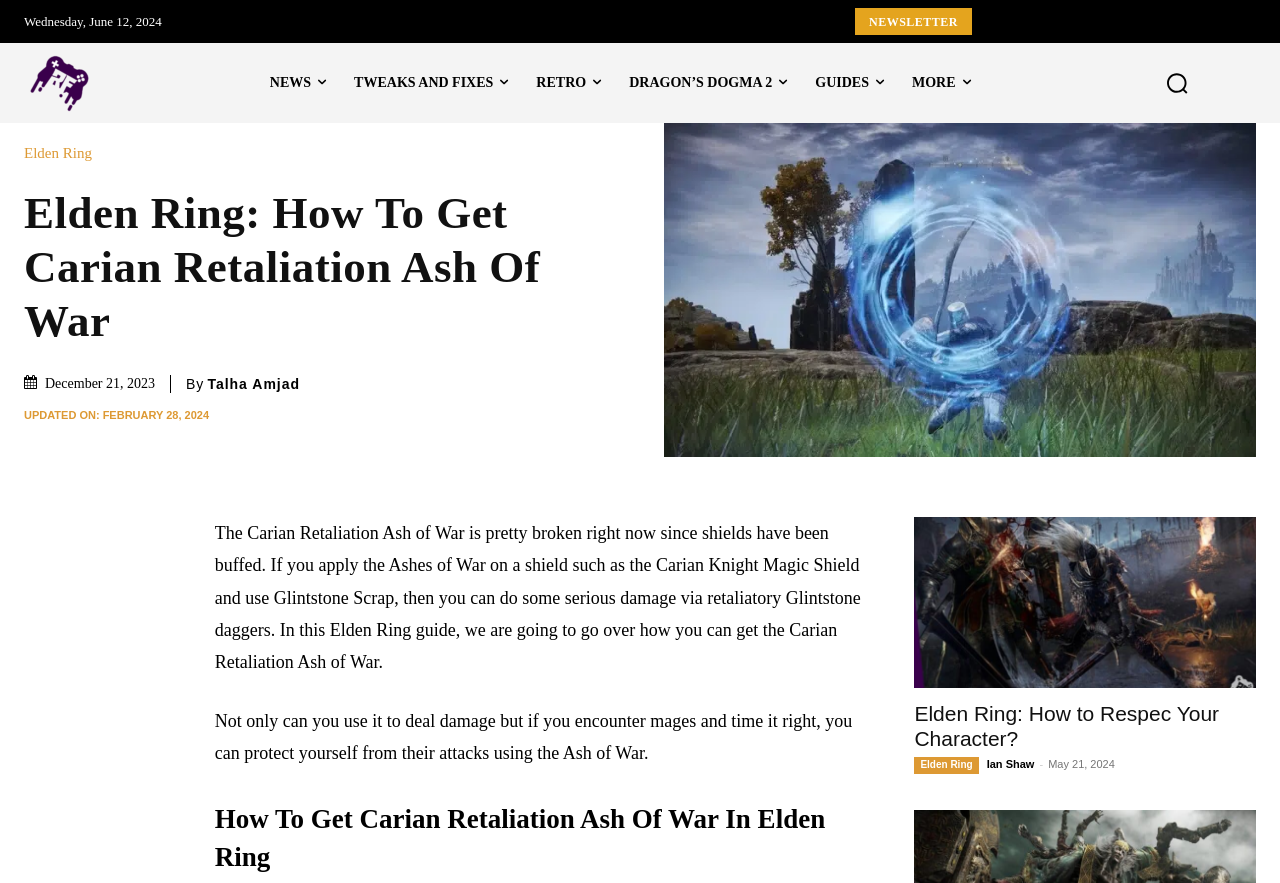What is the date of the updated guide?
Answer the question with as much detail as possible.

I found the date of the updated guide by looking at the section below the title of the guide, where it says 'UPDATED ON: FEBRUARY 28, 2024'.